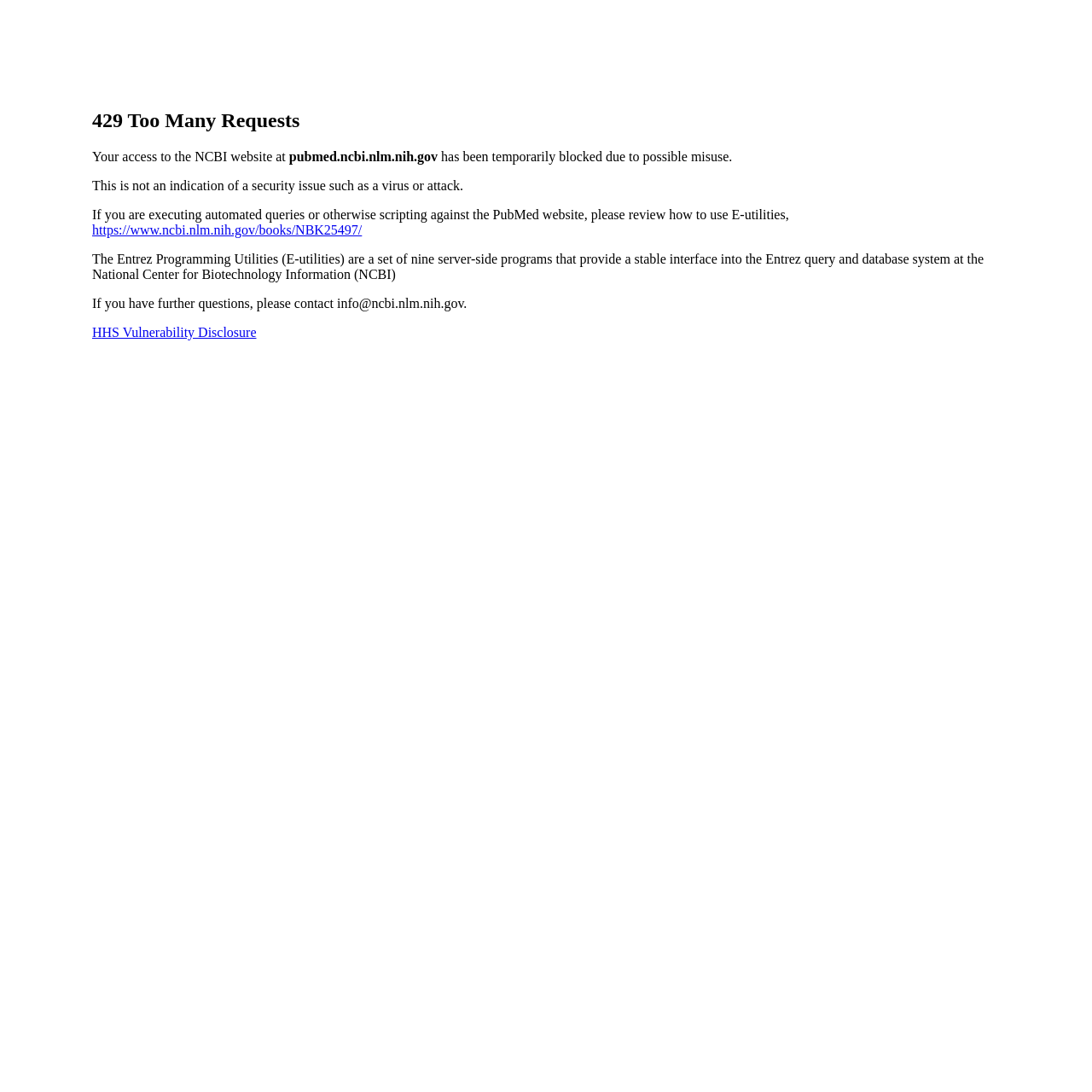What is the contact email for further questions?
Based on the image, provide a one-word or brief-phrase response.

info@ncbi.nlm.nih.gov